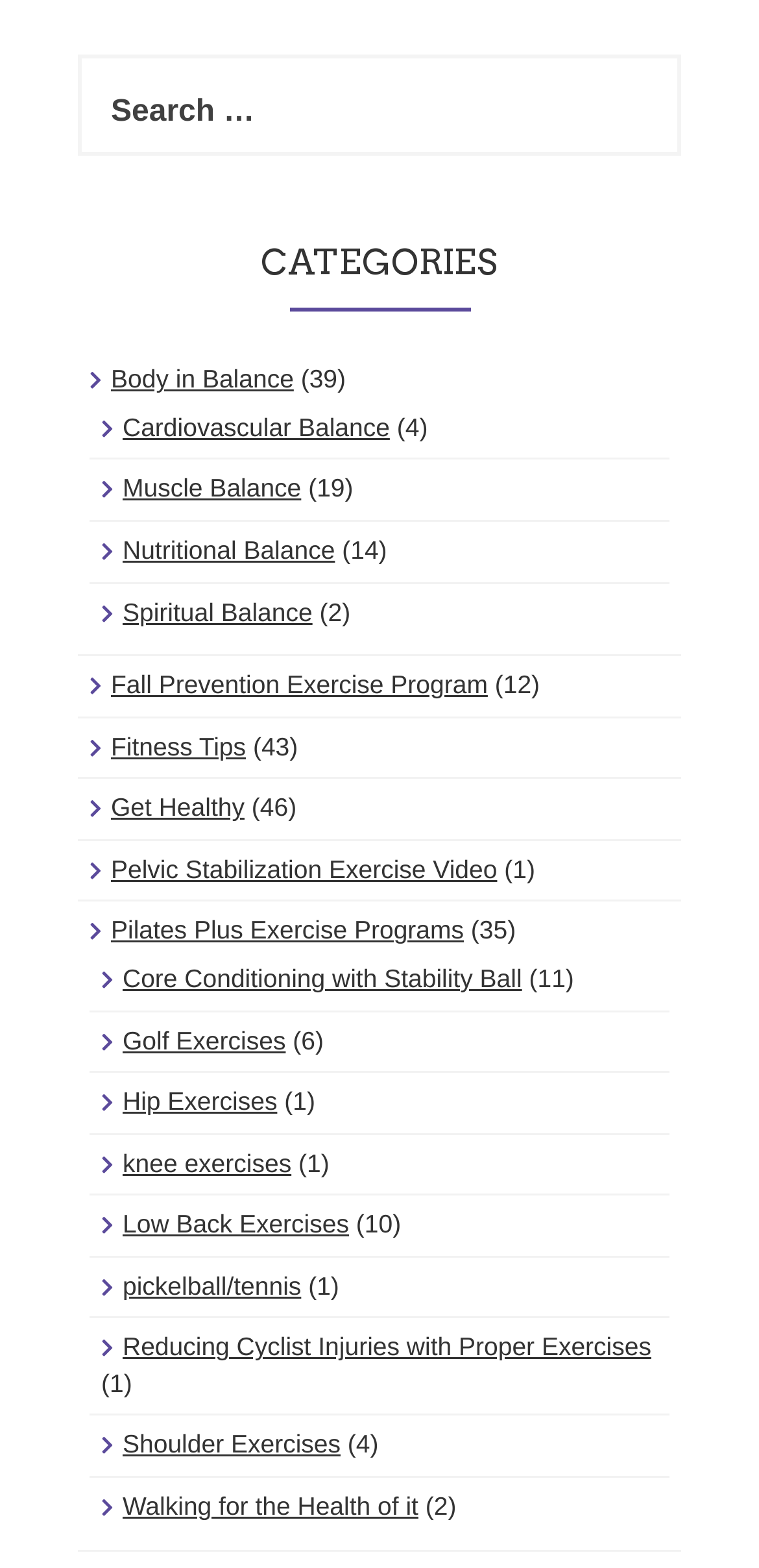Please identify the bounding box coordinates for the region that you need to click to follow this instruction: "View Body in Balance".

[0.146, 0.233, 0.387, 0.251]